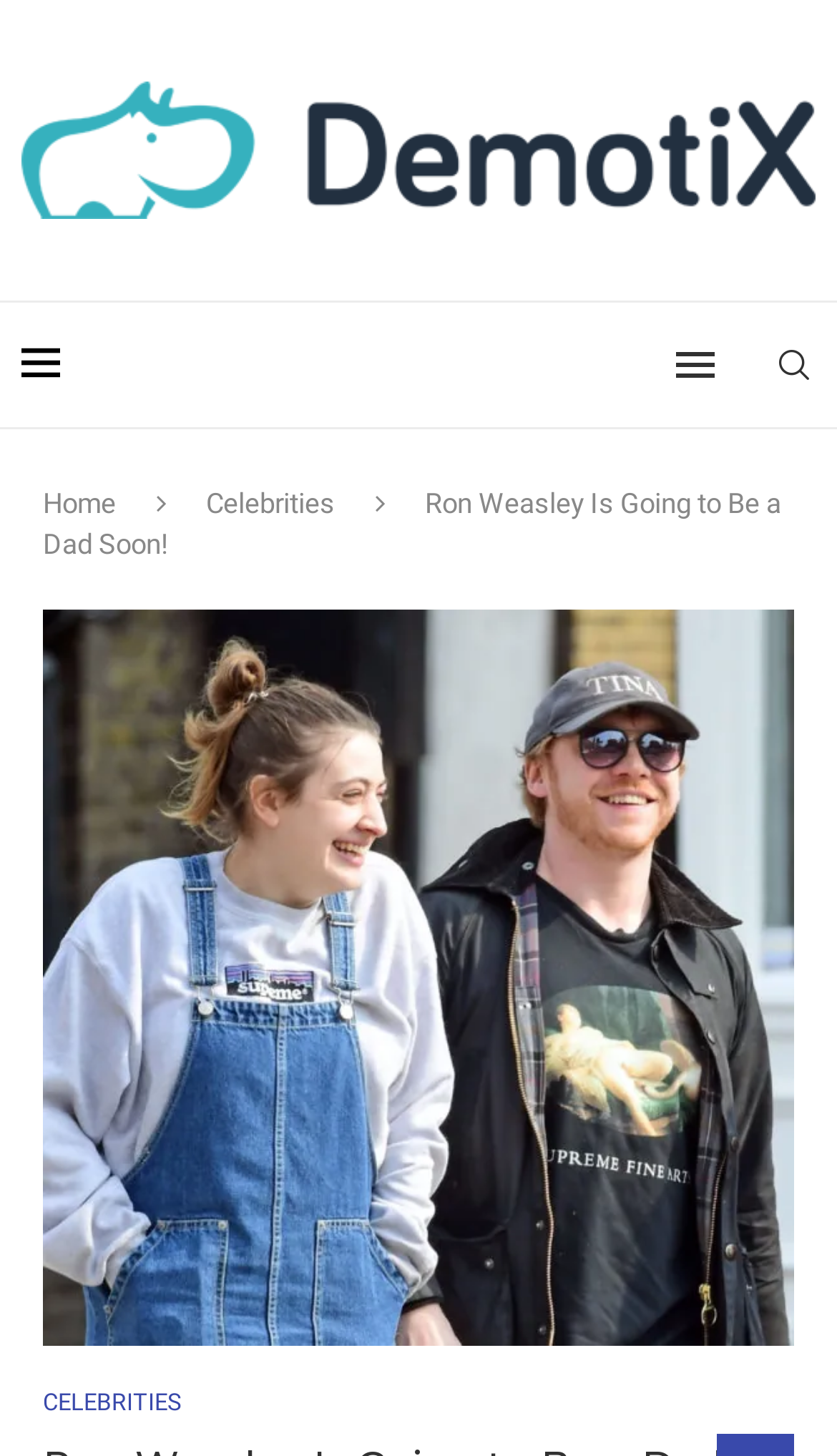What is the main topic of this article?
Could you give a comprehensive explanation in response to this question?

The title of the article is 'Ron Weasley Is Going to Be a Dad Soon!', which suggests that the main topic is about Rupert Grint, who played Ron Weasley in the Harry Potter movies, having a baby. This is further supported by the fact that the title is in a prominent position on the webpage.